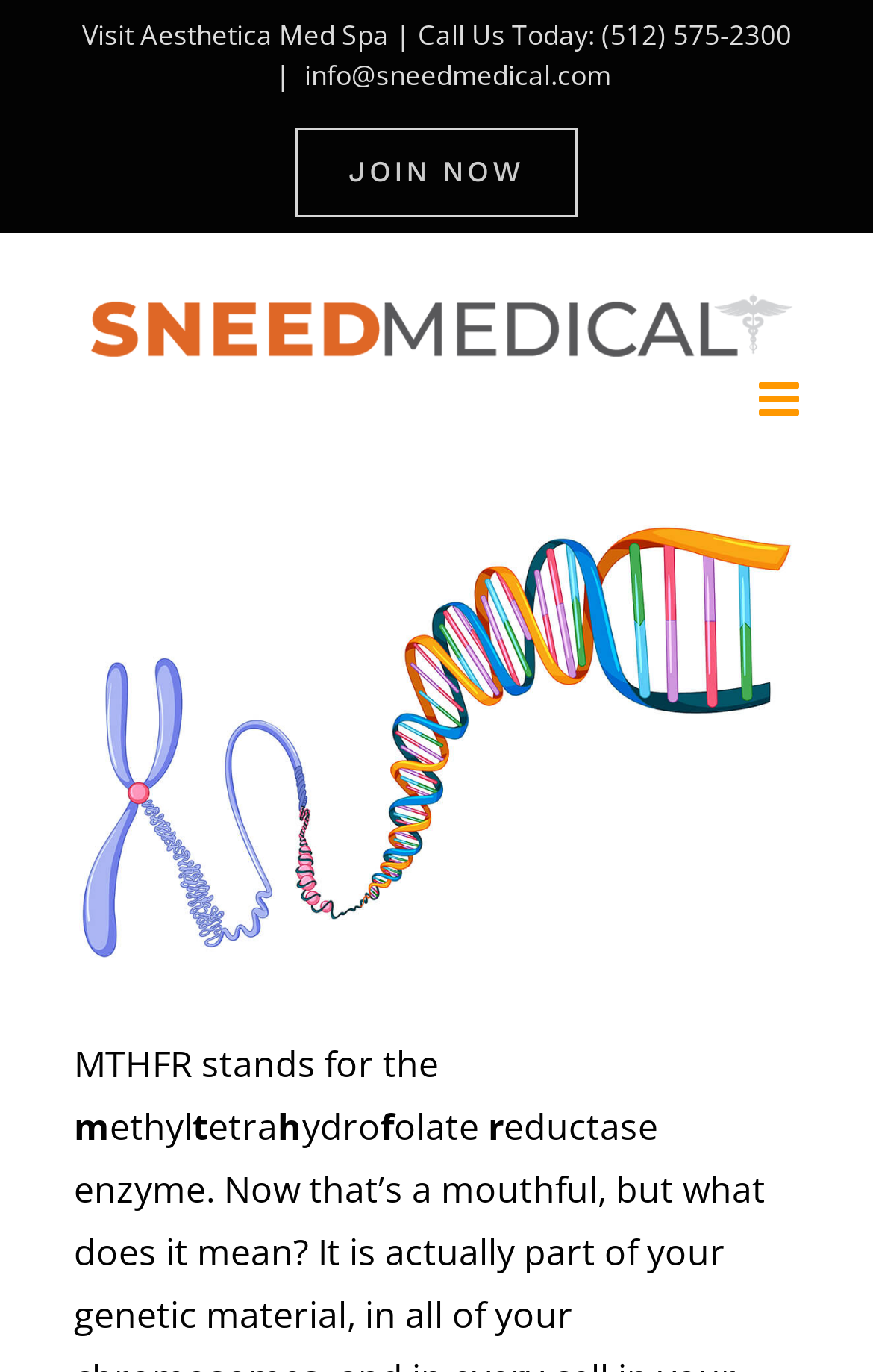Answer the question in one word or a short phrase:
What is the phone number to call Sneed Medical?

(512) 575-2300